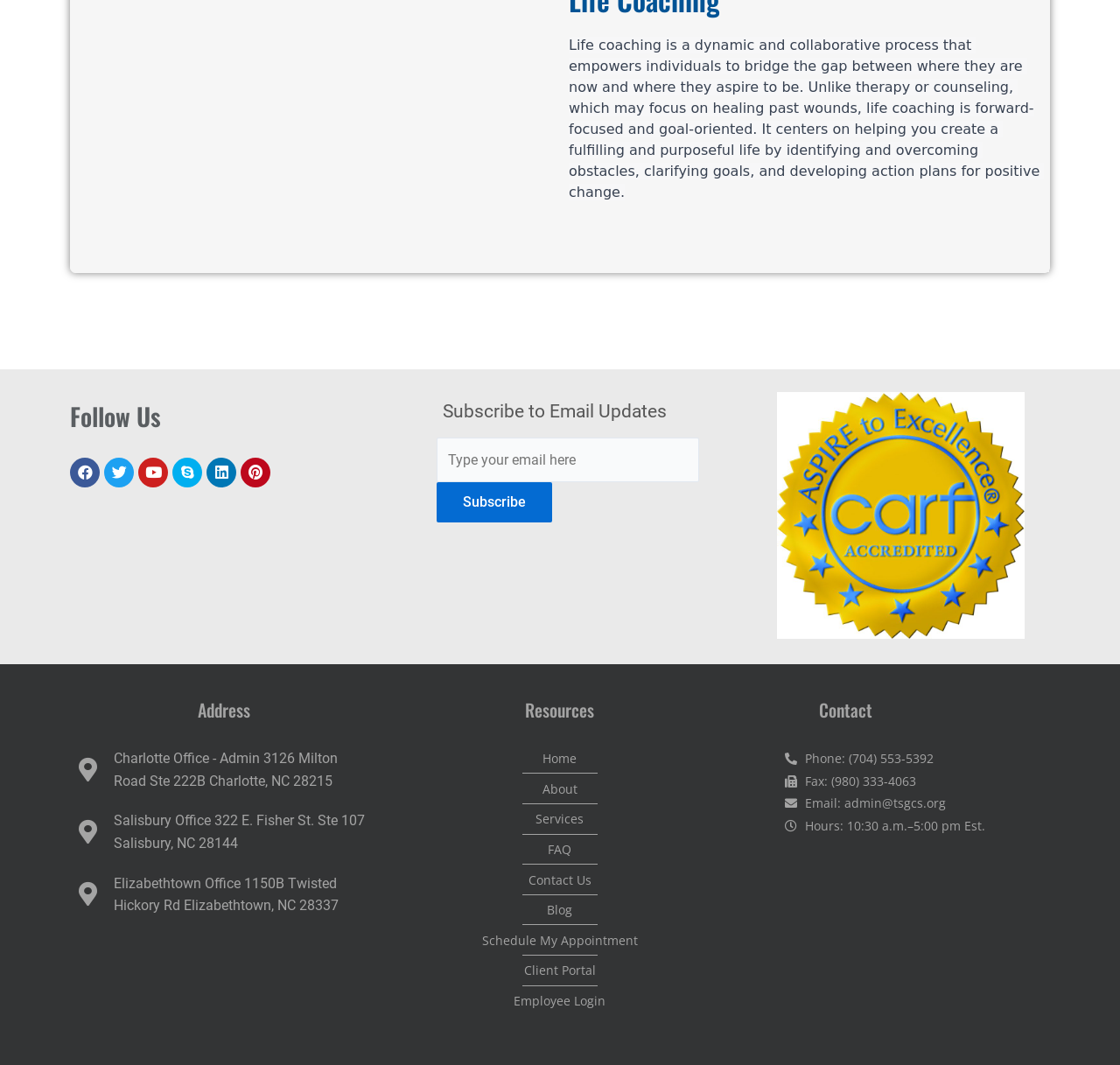Please find the bounding box coordinates for the clickable element needed to perform this instruction: "Schedule My Appointment".

[0.361, 0.873, 0.639, 0.894]